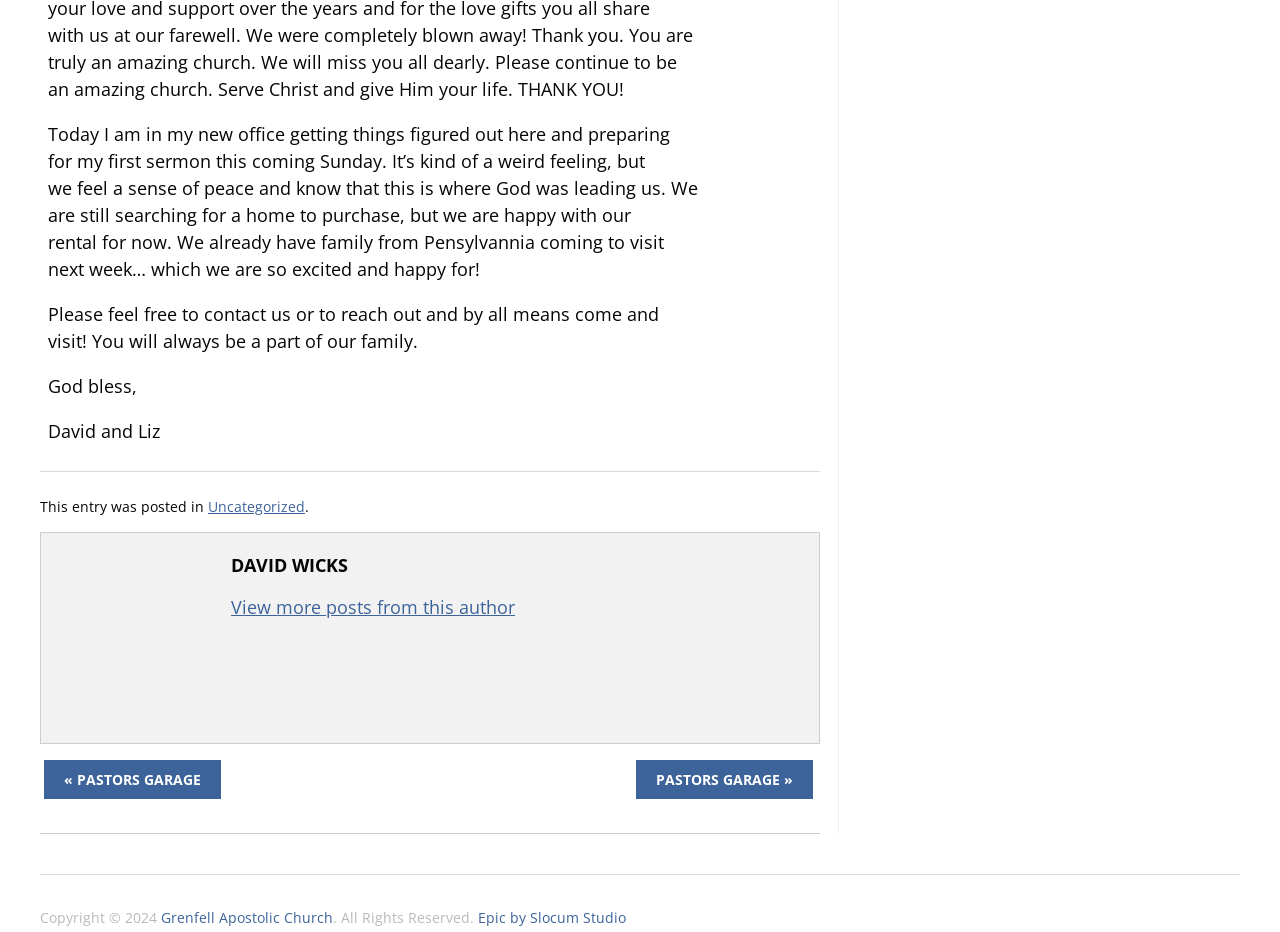Identify the bounding box coordinates for the UI element mentioned here: "Pastors Garage »". Provide the coordinates as four float values between 0 and 1, i.e., [left, top, right, bottom].

[0.497, 0.816, 0.635, 0.857]